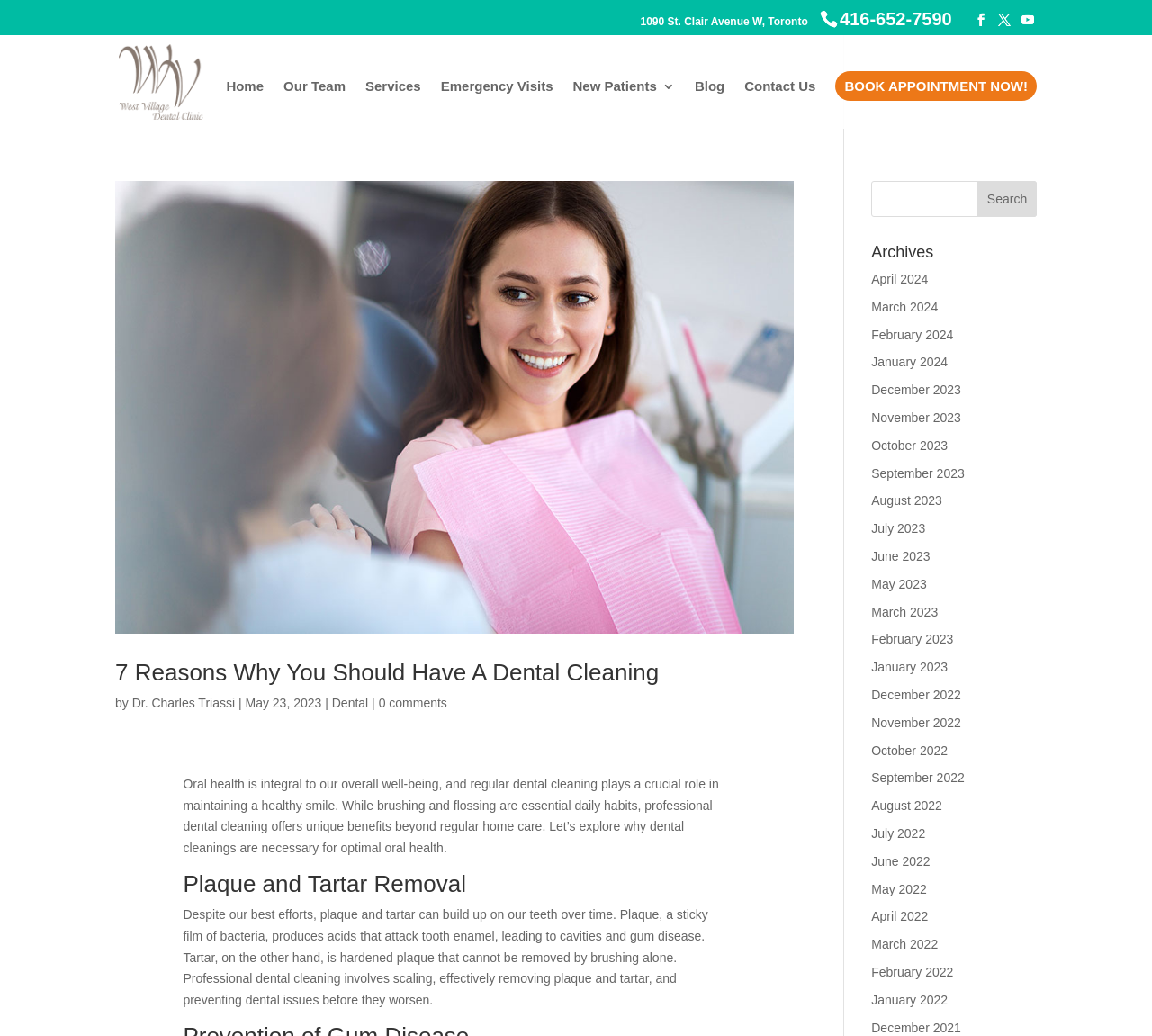Pinpoint the bounding box coordinates of the element you need to click to execute the following instruction: "Click the 'BOOK APPOINTMENT NOW!' button". The bounding box should be represented by four float numbers between 0 and 1, in the format [left, top, right, bottom].

[0.733, 0.077, 0.892, 0.124]